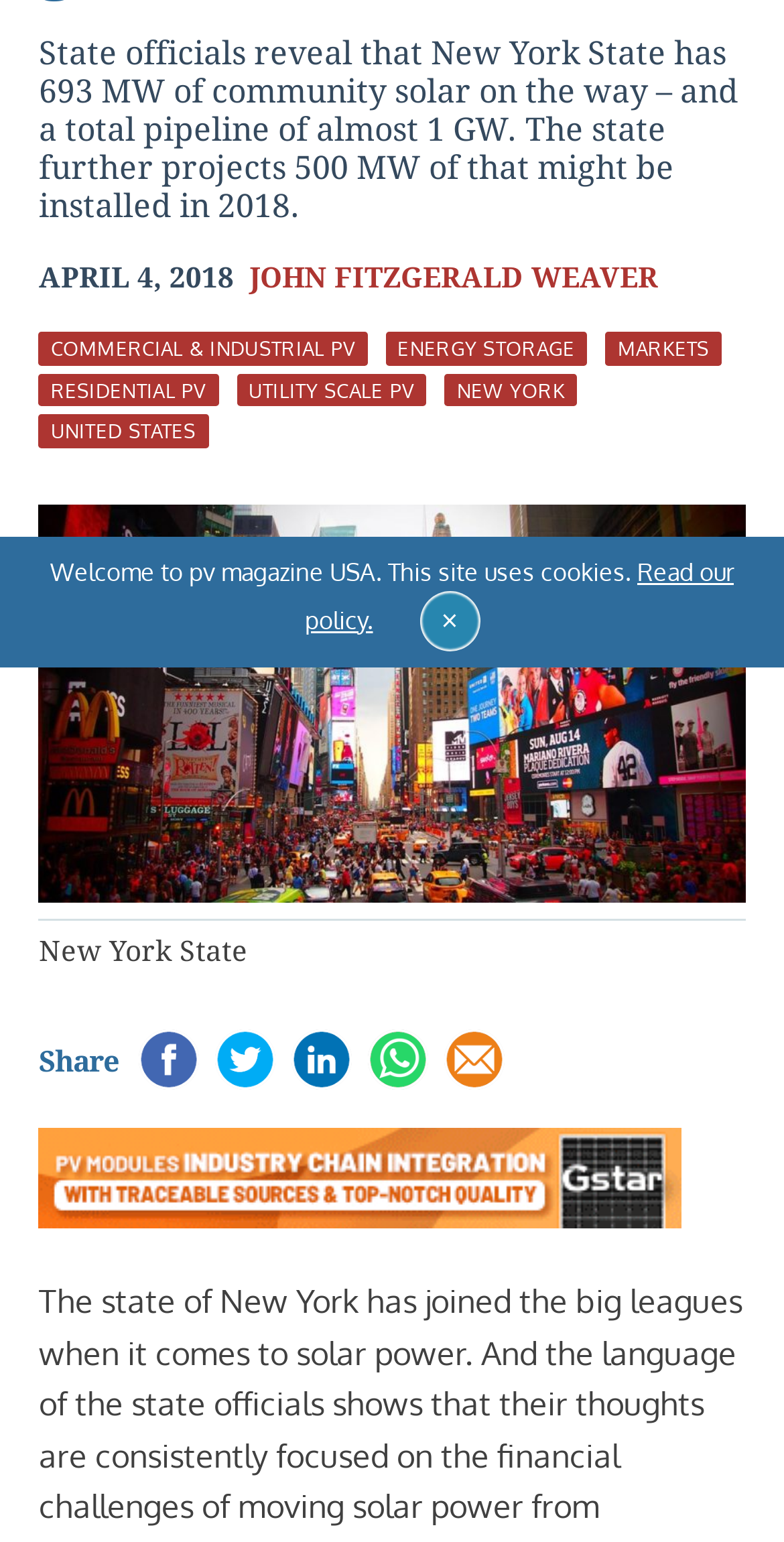Identify the bounding box coordinates for the UI element described as follows: "×". Ensure the coordinates are four float numbers between 0 and 1, formatted as [left, top, right, bottom].

[0.535, 0.383, 0.612, 0.422]